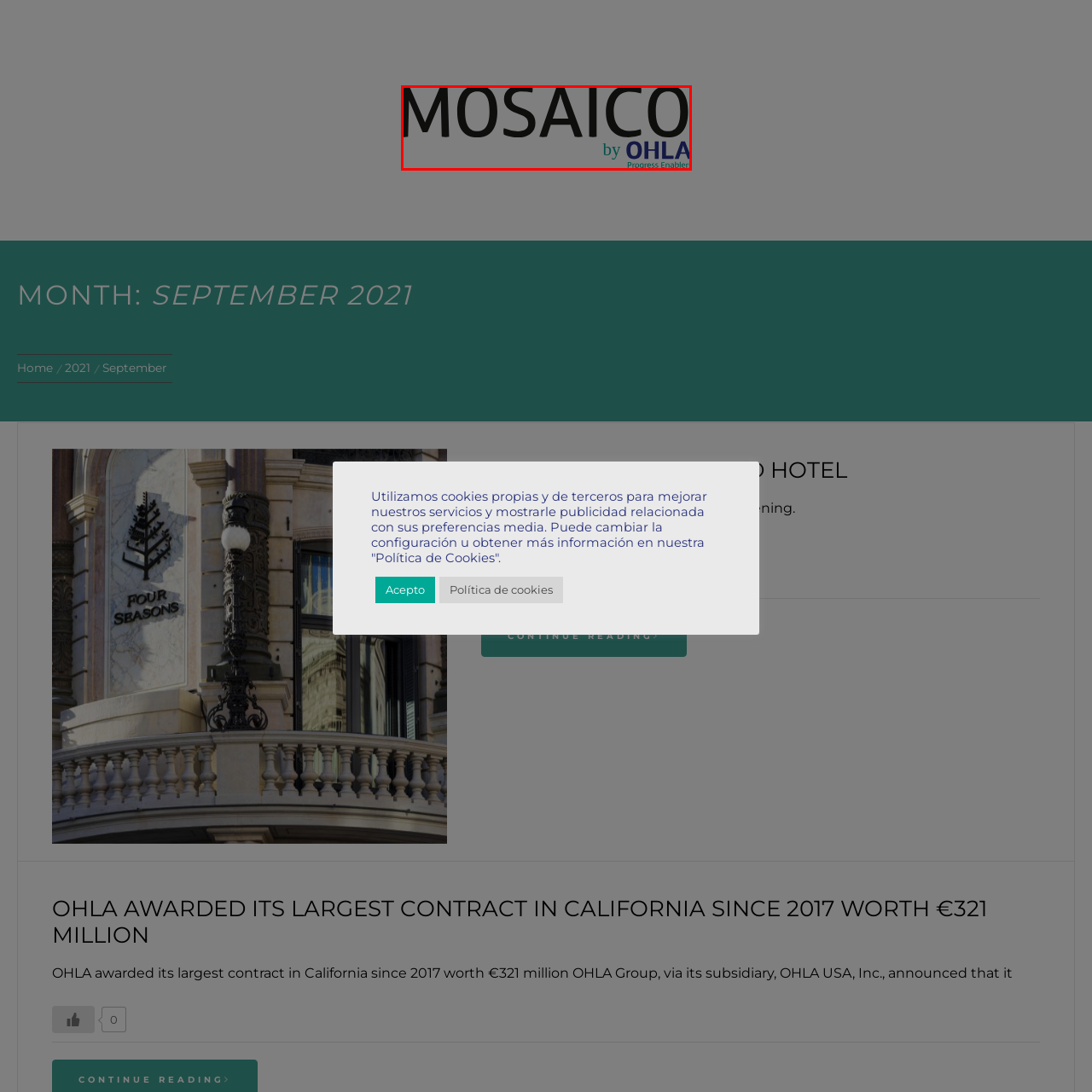What is the background color?
Analyze the image encased by the red bounding box and elaborate on your answer to the question.

The background color is a muted gray tone, which allows the text to stand out effectively, making it clear and impactful for viewers.